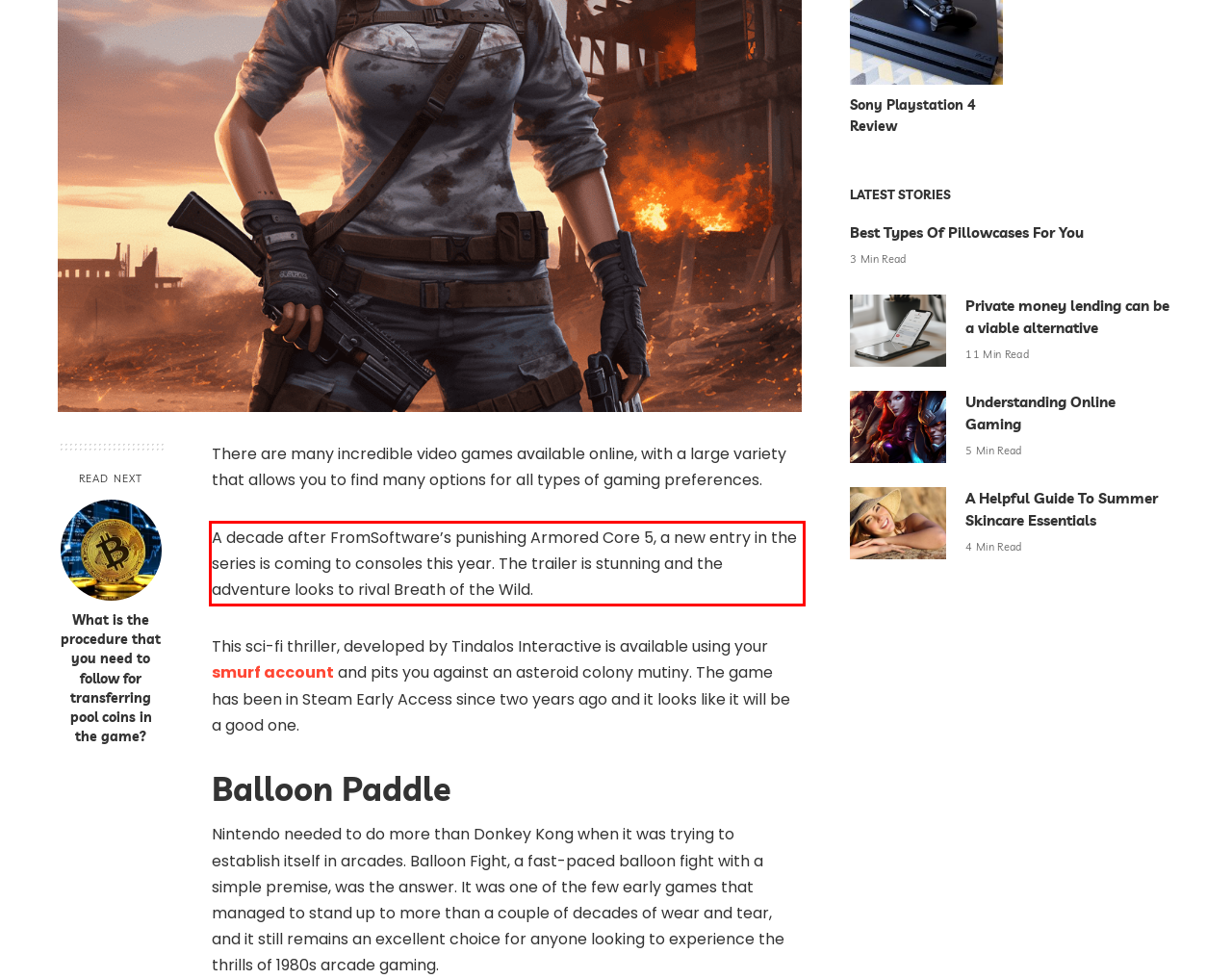With the given screenshot of a webpage, locate the red rectangle bounding box and extract the text content using OCR.

A decade after FromSoftware’s punishing Armored Core 5, a new entry in the series is coming to consoles this year. The trailer is stunning and the adventure looks to rival Breath of the Wild.